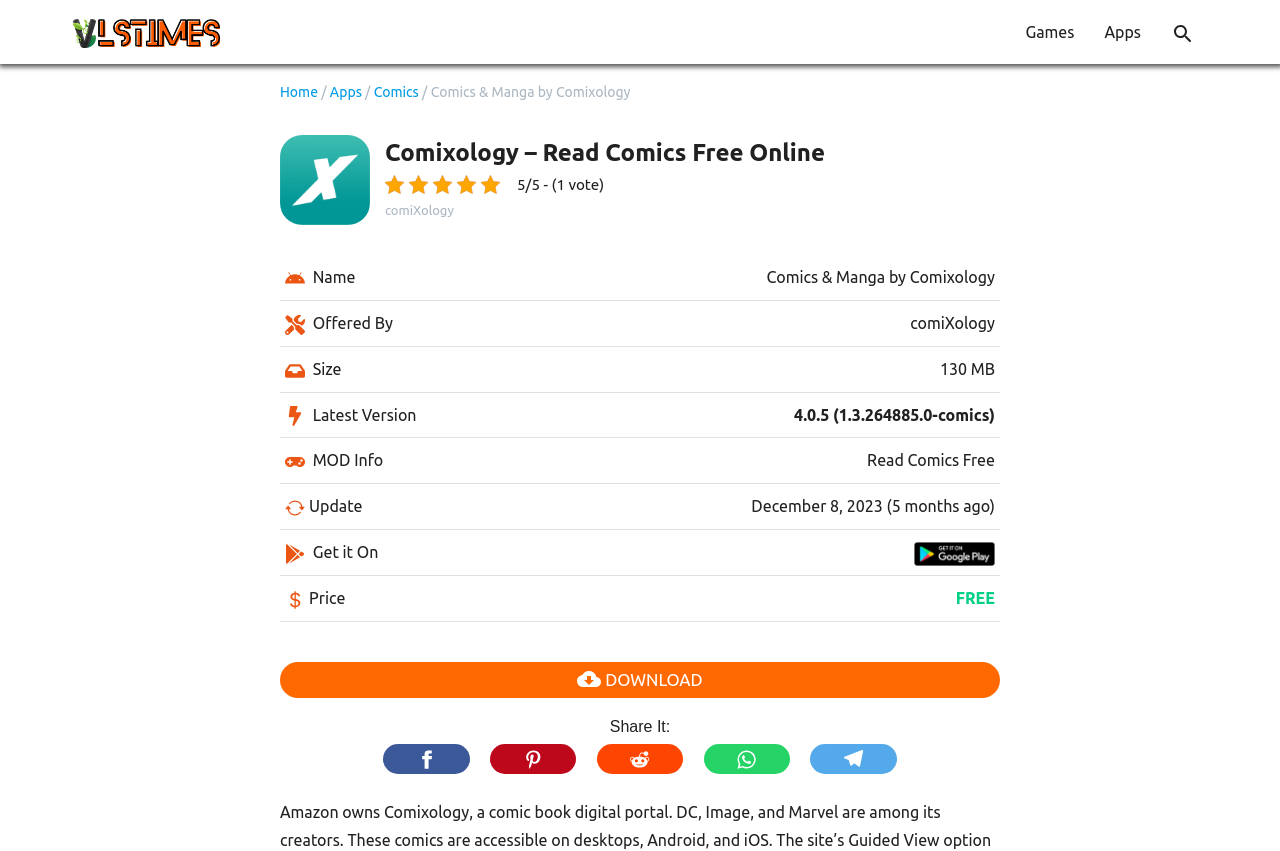How many rows are there in the table?
Give a comprehensive and detailed explanation for the question.

The table is located in the figure element, and it has 6 rows, each with a rowheader and a gridcell. The rows contain information about the comics, such as the name, offered by, size, latest version, MOD info, update, and get it on.